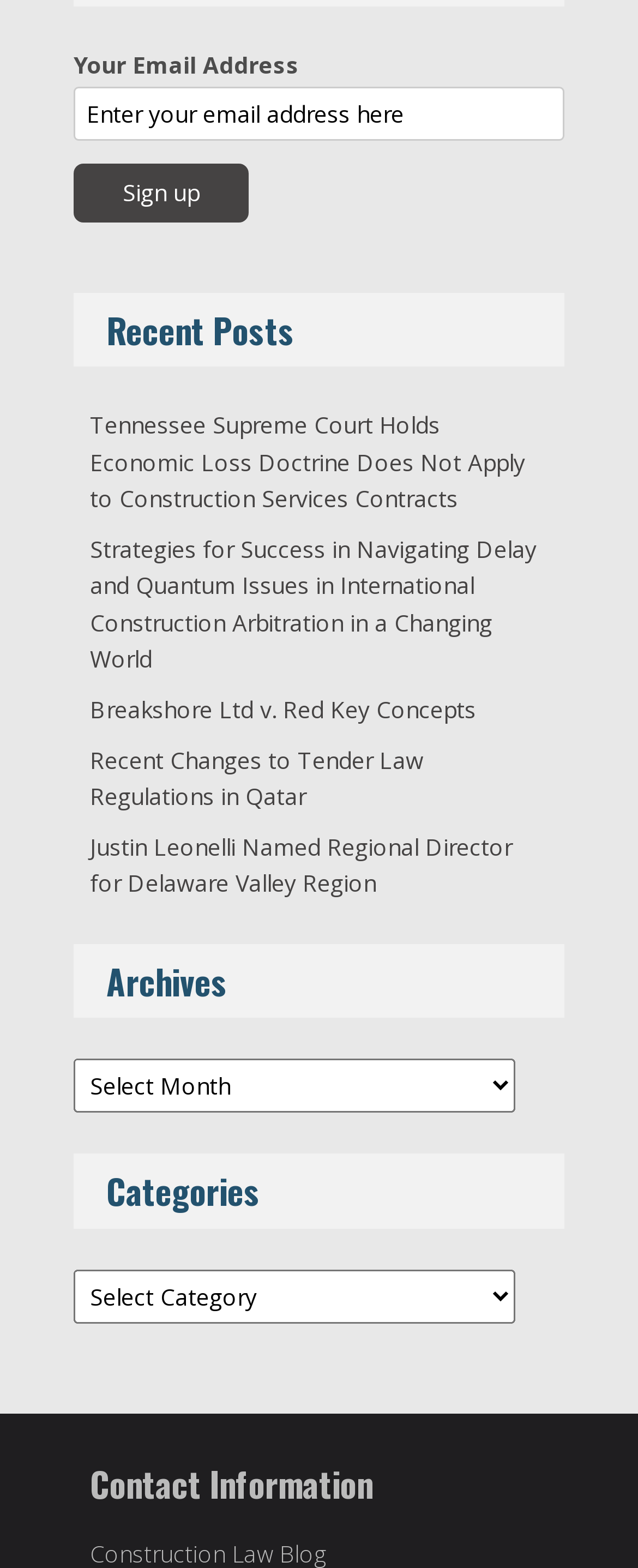Respond to the question below with a single word or phrase:
How many links are under 'Recent Posts'?

5